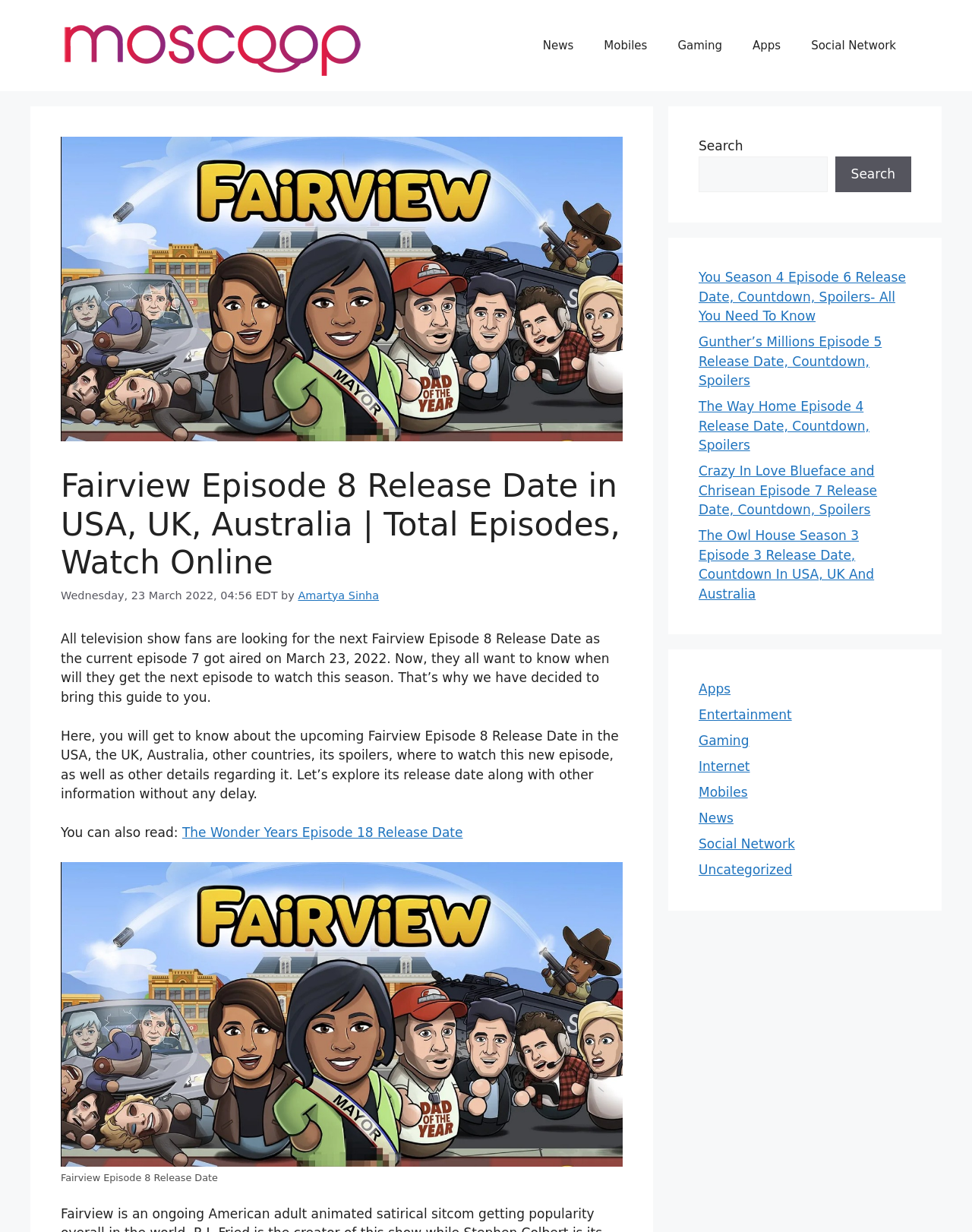Using the details in the image, give a detailed response to the question below:
What is the release date of Fairview Episode 7?

The answer can be found in the paragraph that starts with 'All television show fans are looking for the next Fairview Episode 8 Release Date as the current episode 7 got aired on March 23, 2022.' This paragraph indicates that the release date of Fairview Episode 7 is March 23, 2022.